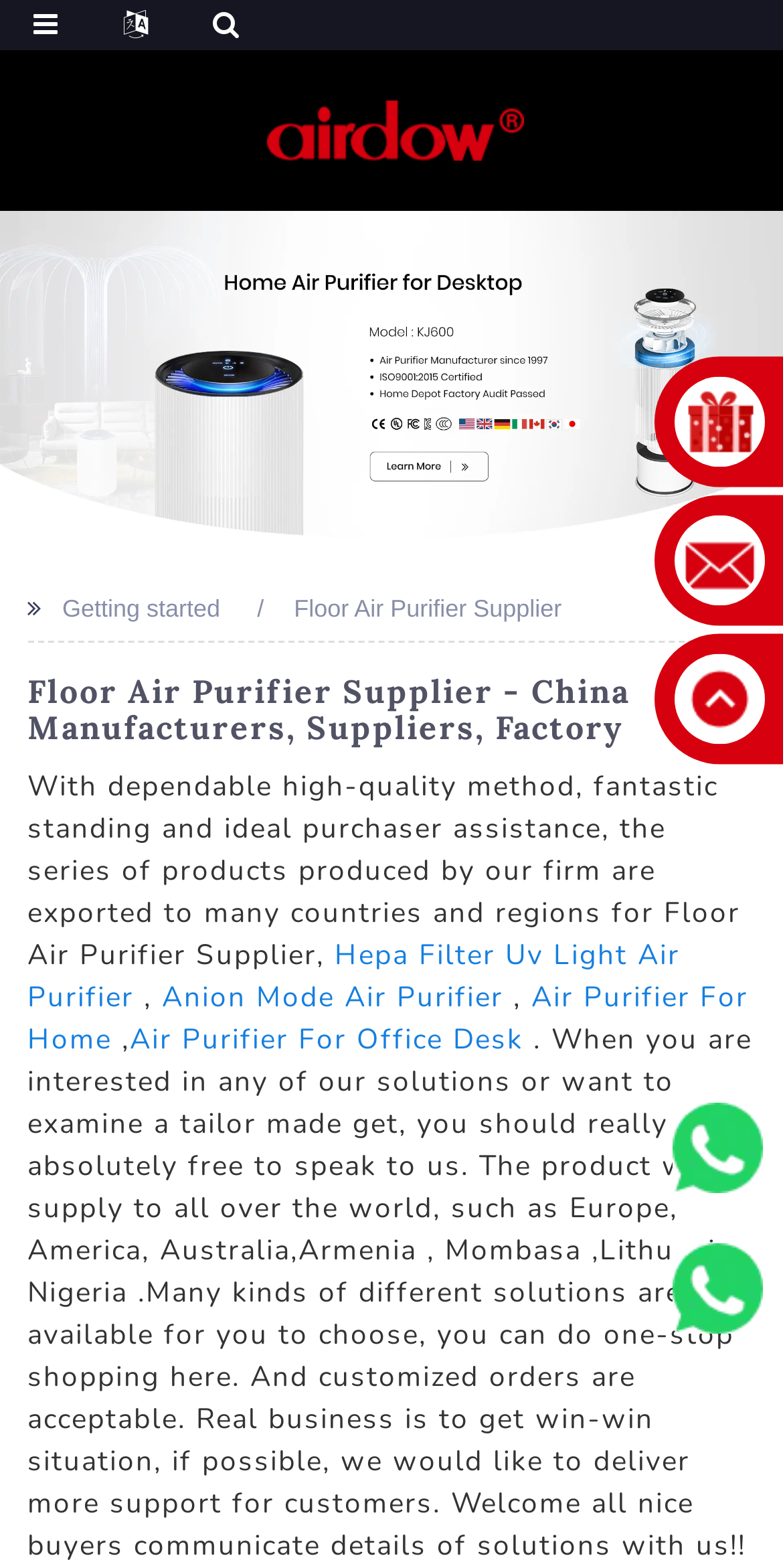Select the bounding box coordinates of the element I need to click to carry out the following instruction: "Click on the 'Back to Blog' link".

None